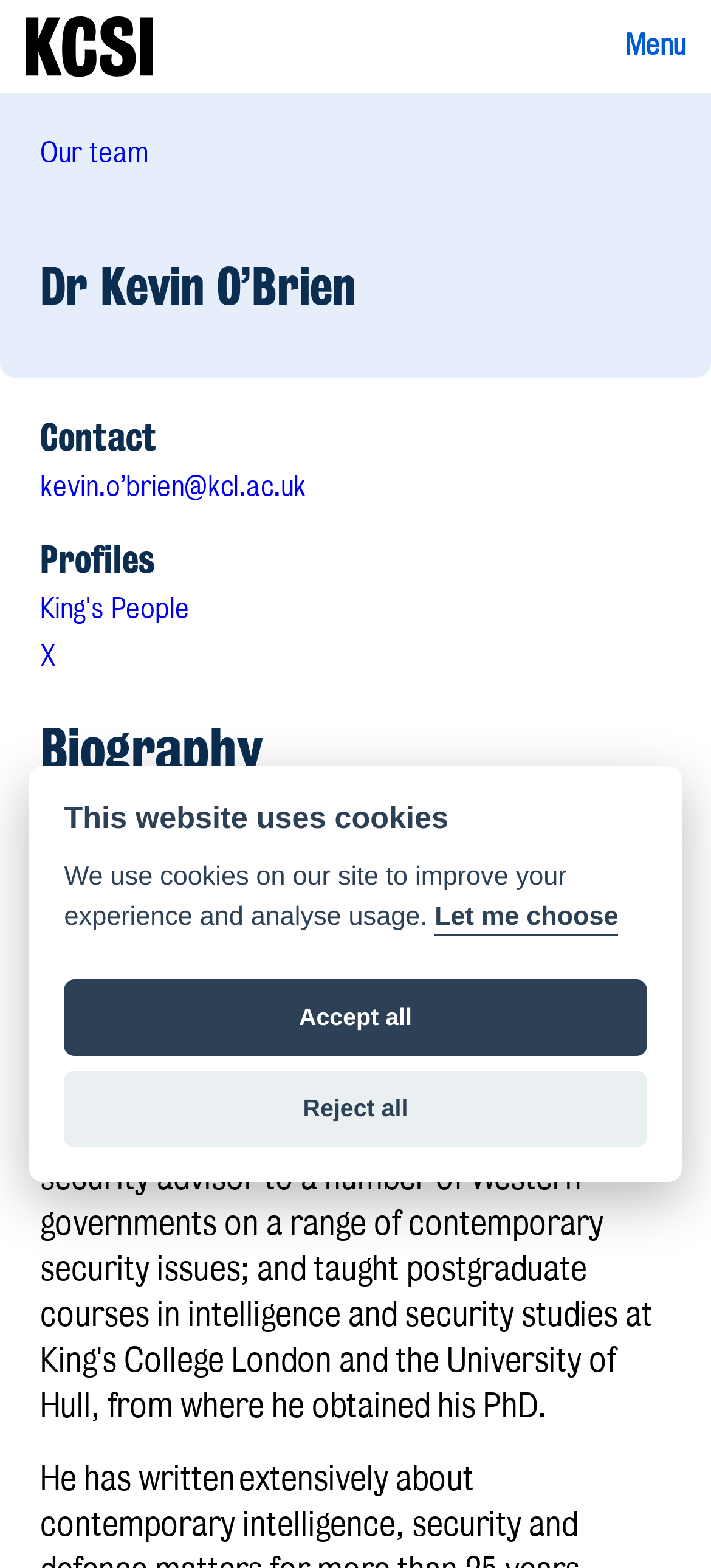How many buttons are there in the cookie notification dialog?
Analyze the screenshot and provide a detailed answer to the question.

The cookie notification dialog has three buttons: 'Let me choose', 'Accept all', and 'Reject all'.